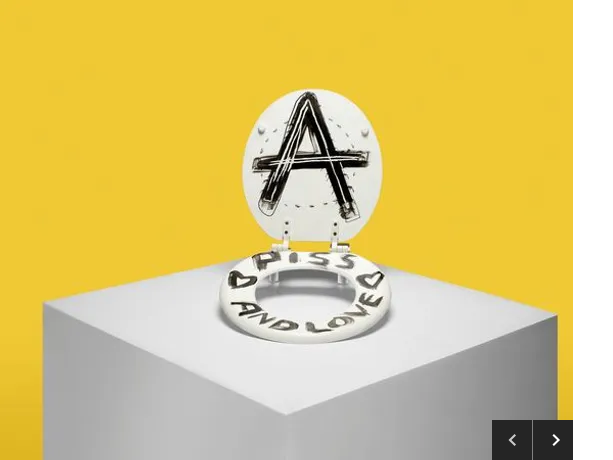Explain in detail what you see in the image.

The image features a creatively designed toilet seat crafted by the renowned singer and songwriter Boy George, showcased as part of the "Best Seat in the House" exhibition, a collaboration between WaterAid and Rankin. The toilet seat is artistically embellished with the bold letter "A" and inscribed with the phrase "PISS AND LOVE," surrounded by decorative hearts. Set against a vibrant yellow backdrop, the piece is displayed on a minimalist pedestal, highlighting its unique artistic expression. This design aims to draw attention to the essential yet often overlooked topic of sanitation, emphasizing the intersection of art and social awareness.